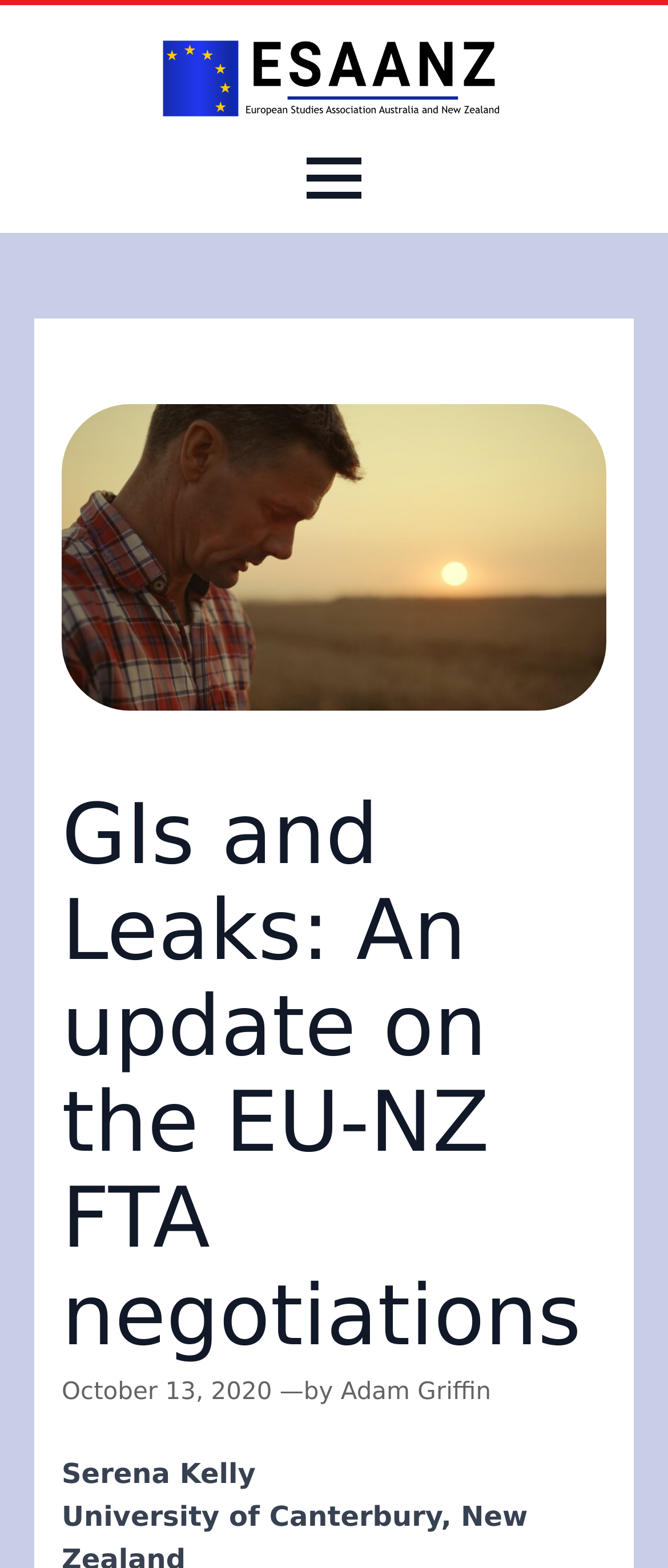Identify the bounding box coordinates for the UI element described by the following text: "aria-label="Open Menu"". Provide the coordinates as four float numbers between 0 and 1, in the format [left, top, right, bottom].

[0.459, 0.096, 0.541, 0.131]